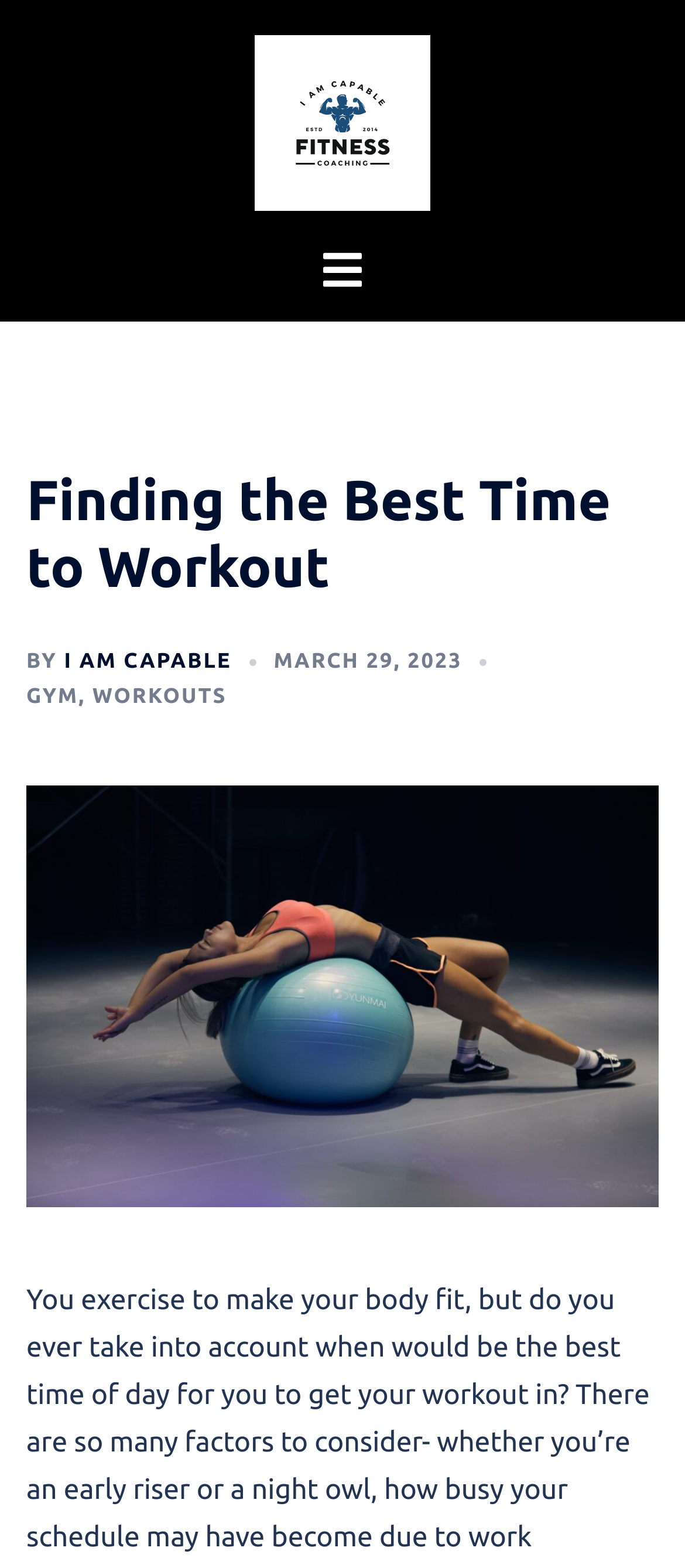What is the category of the link 'GYM'?
Provide a short answer using one word or a brief phrase based on the image.

WORKOUTS